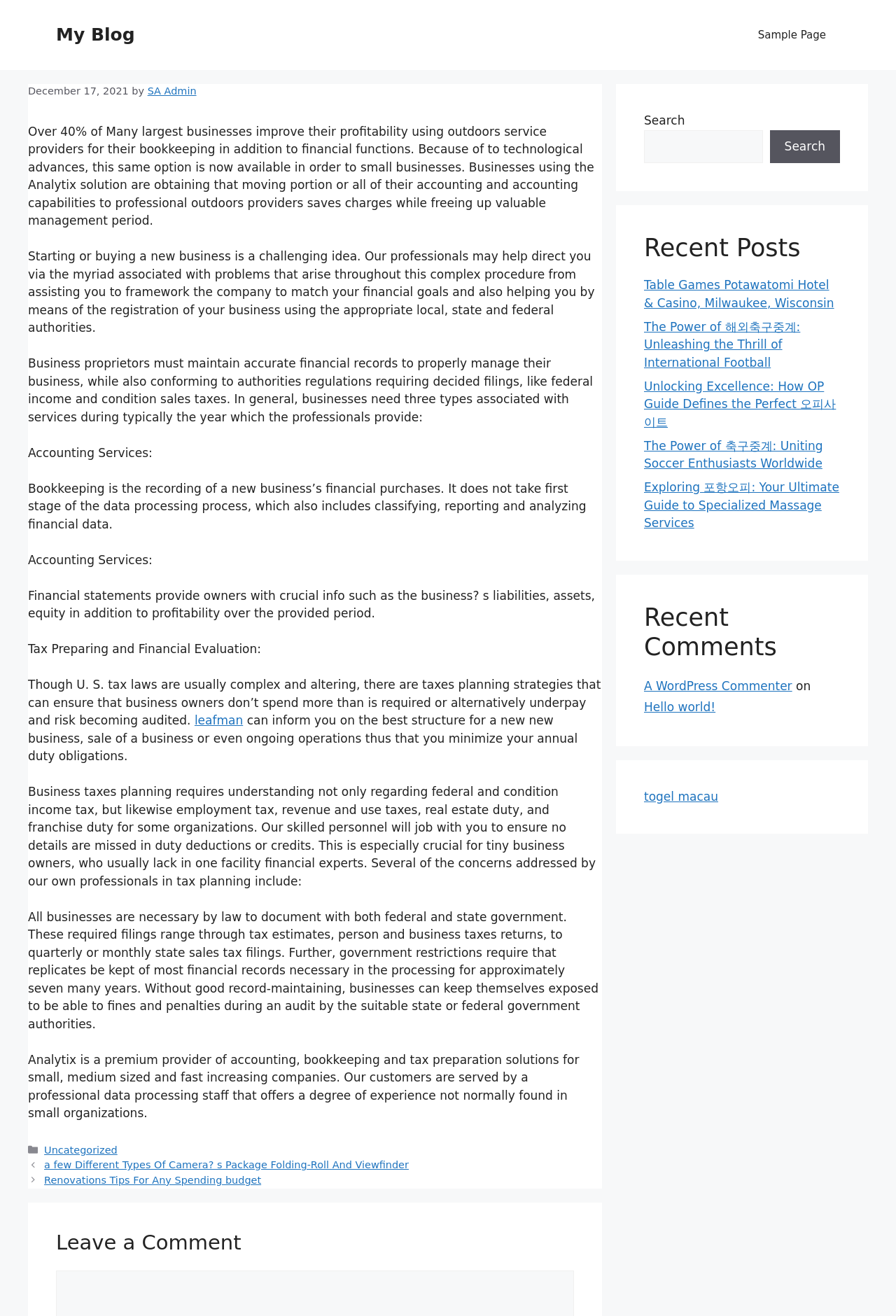What type of businesses can benefit from Analytix's services?
Refer to the image and provide a detailed answer to the question.

According to the webpage, Analytix provides accounting, bookkeeping, and tax preparation services to small, medium, and fast-growing companies, indicating that these types of businesses can benefit from their expertise.